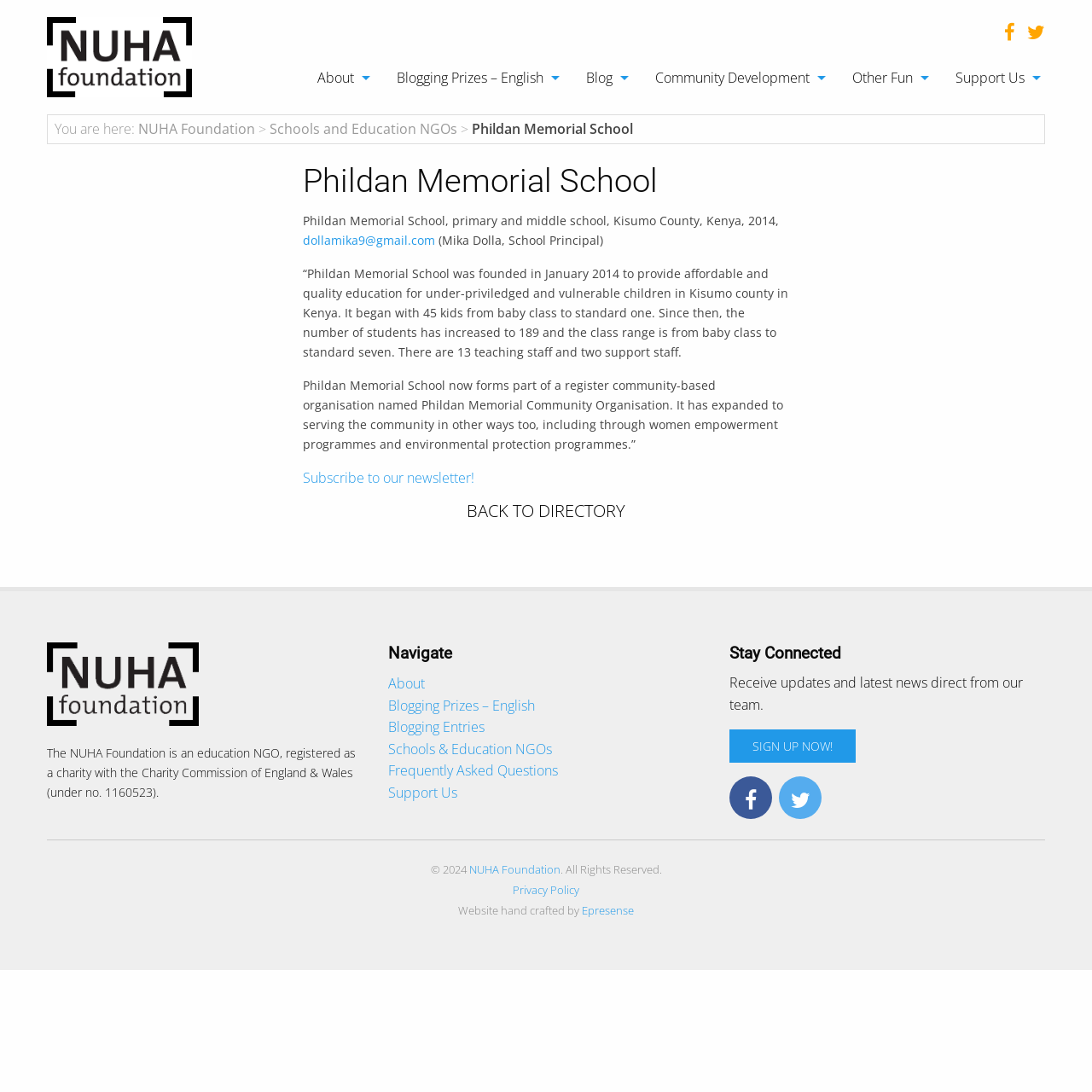Provide the bounding box coordinates for the UI element that is described as: "Blogging Prizes – English".

[0.351, 0.056, 0.516, 0.086]